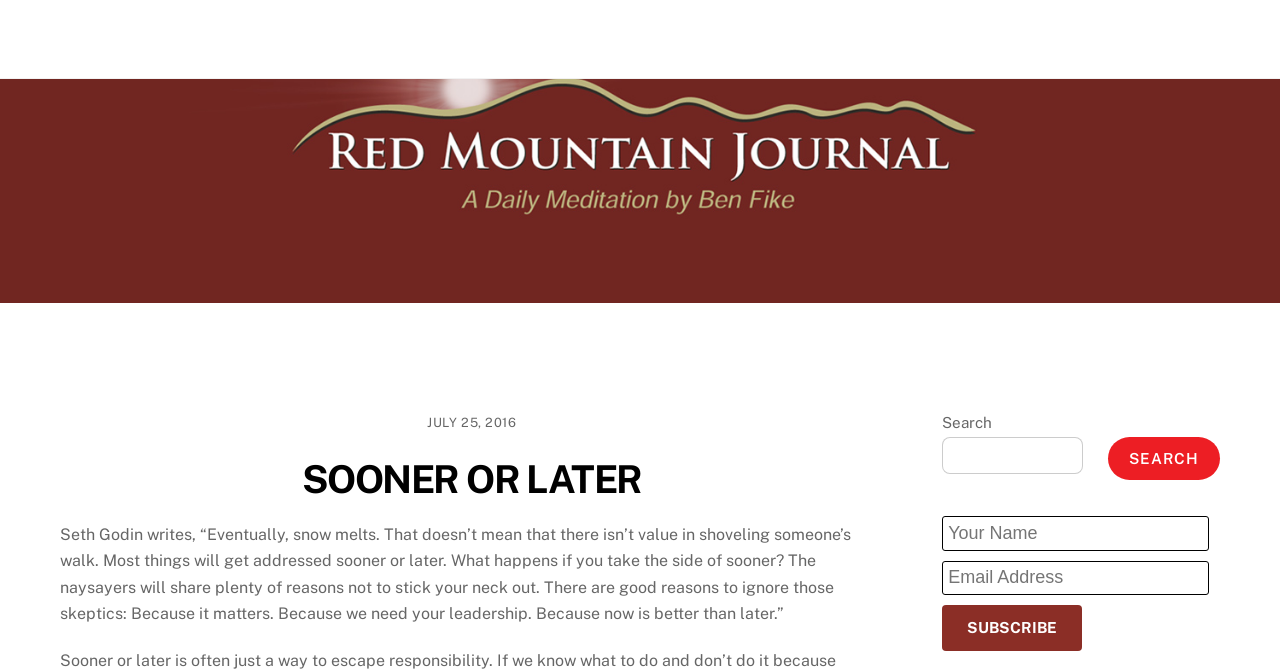What is the purpose of the search box?
Please provide a single word or phrase as your answer based on the image.

To search the website